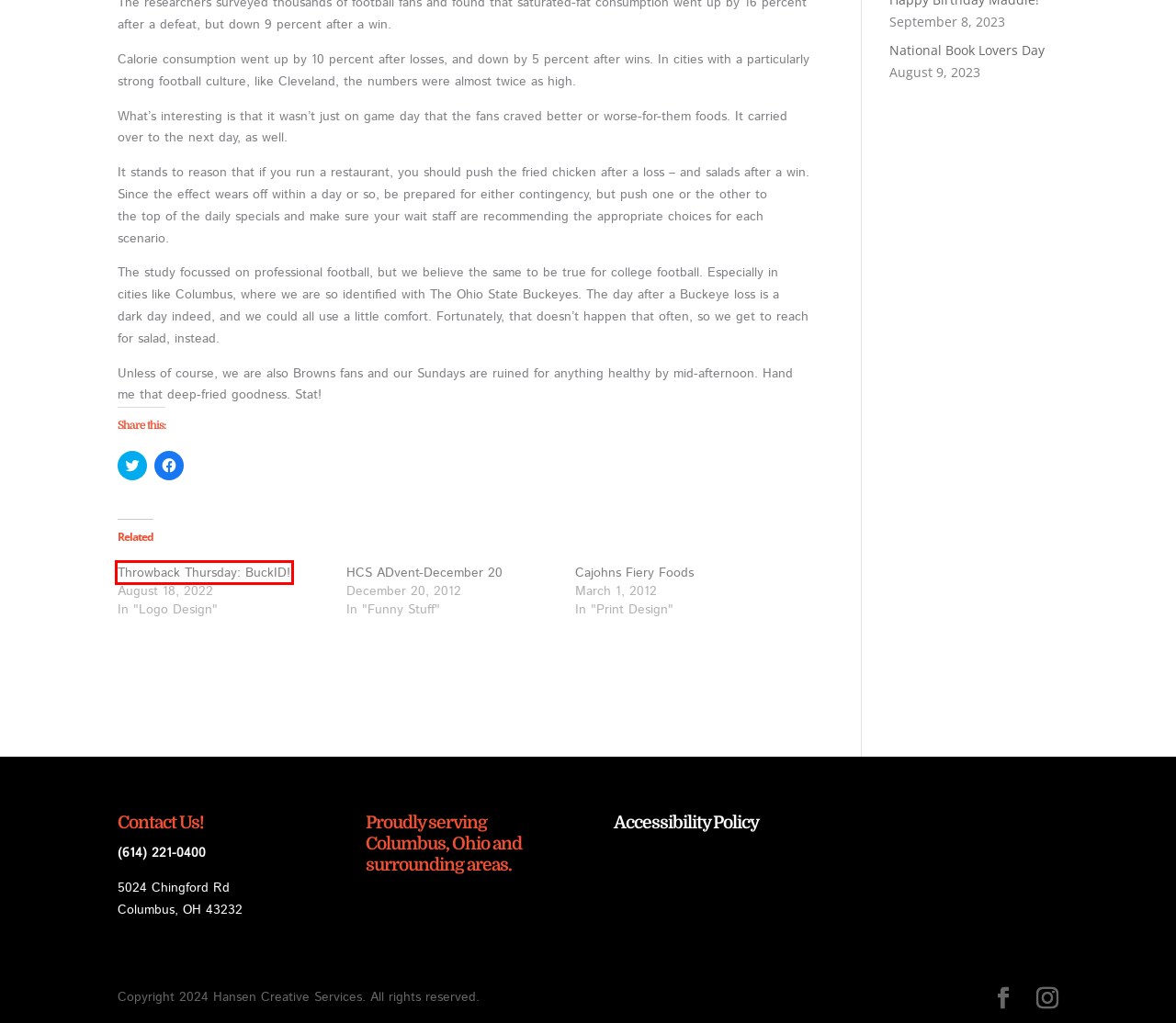You have a screenshot of a webpage with a red bounding box around an element. Identify the webpage description that best fits the new page that appears after clicking the selected element in the red bounding box. Here are the candidates:
A. Cajohns Fiery Foods - Hansen Creative Services
B. HCS ADvent-December 20 - Hansen Creative Services
C. Diet Of Defeat: Why Football Fans Mourn With High-Fat Food : The Salt : NPR
D. Industry News Archives - Hansen Creative Services
E. Throwback Thursday: BuckID! - Hansen Creative Services
F. National Book Lovers Day - Hansen Creative Services
G. Dancing With Our Columbus Stars 2023 - Hansen Creative Services
H. Accessibility Statement - Hansen Creative Services

E